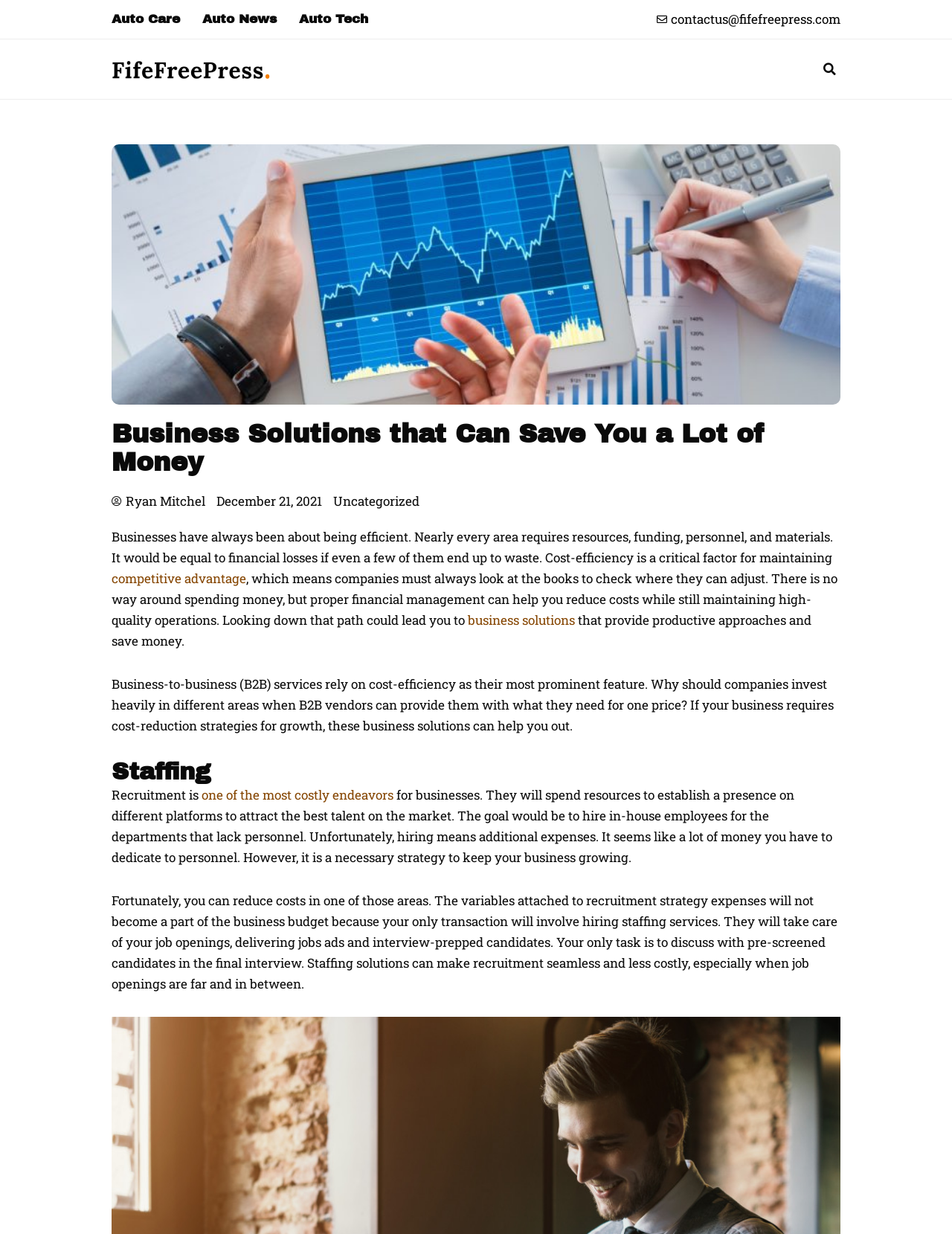Using the description: "competitive advantage", identify the bounding box of the corresponding UI element in the screenshot.

[0.117, 0.462, 0.259, 0.476]